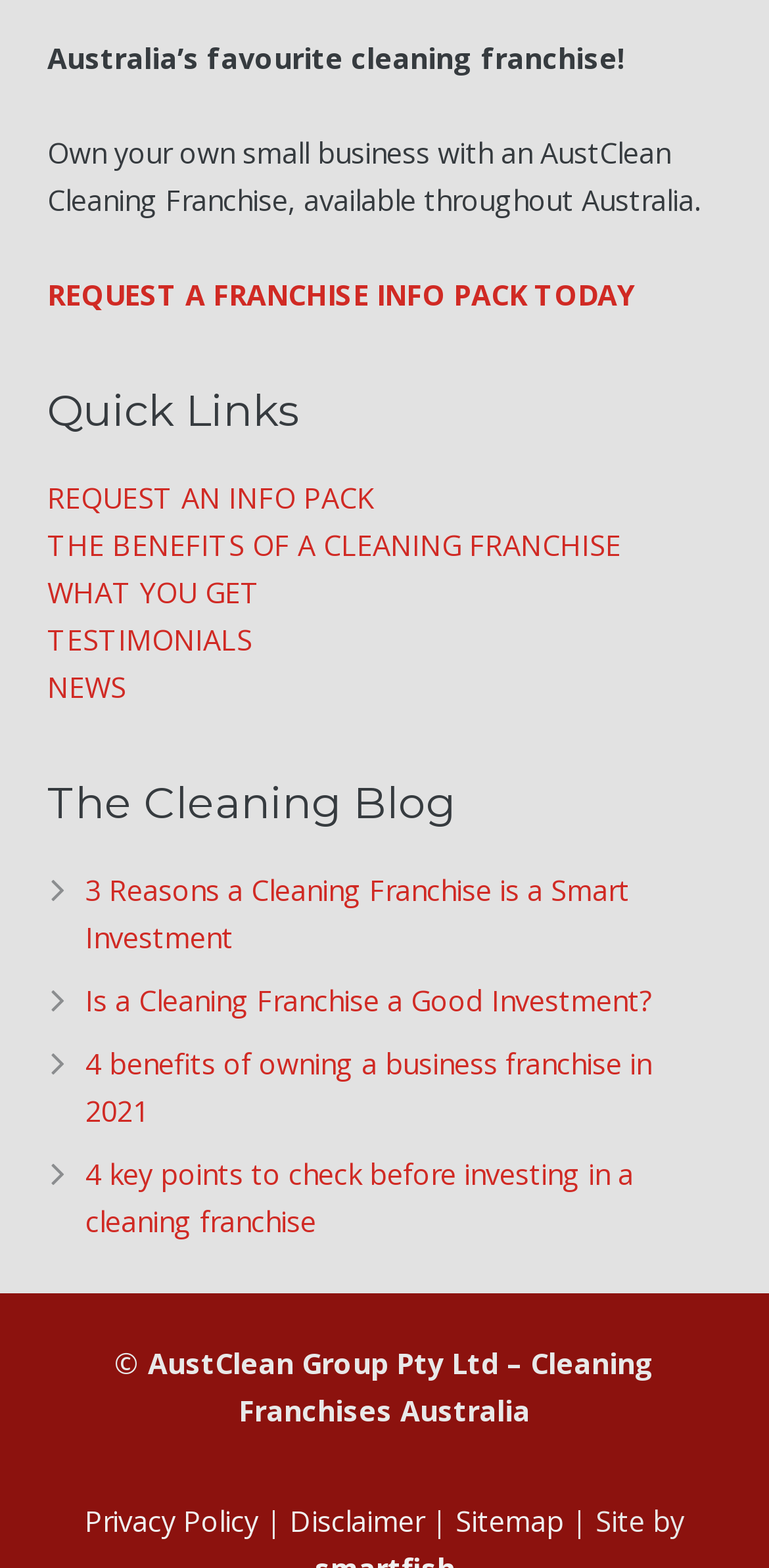Using the information in the image, give a detailed answer to the following question: What is the name of the company?

The static text 'AustClean Group Pty Ltd – Cleaning Franchises Australia' suggests that the name of the company is AustClean Group Pty Ltd.